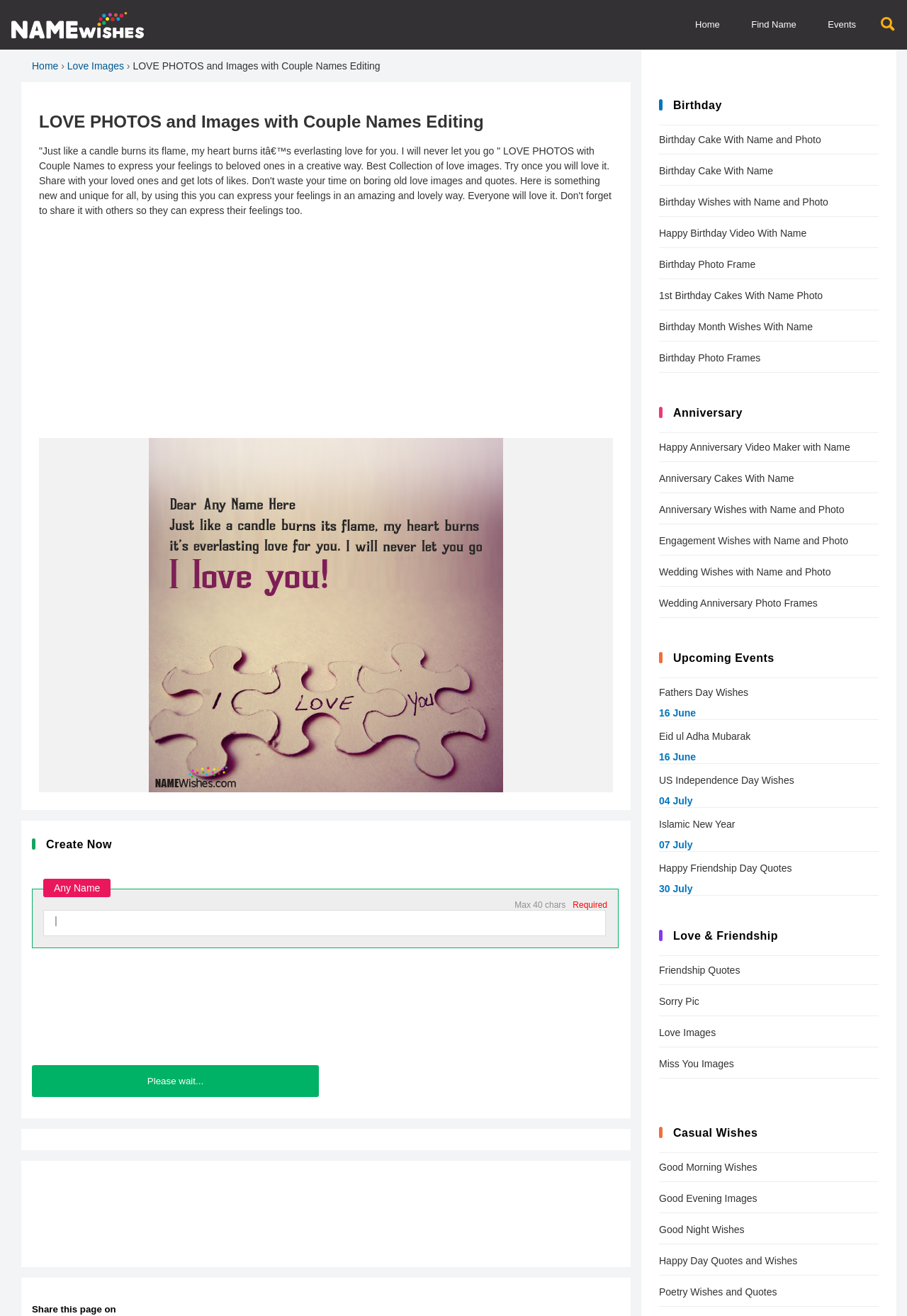What is the purpose of this webpage?
Please use the visual content to give a single word or phrase answer.

Create love images with couple names